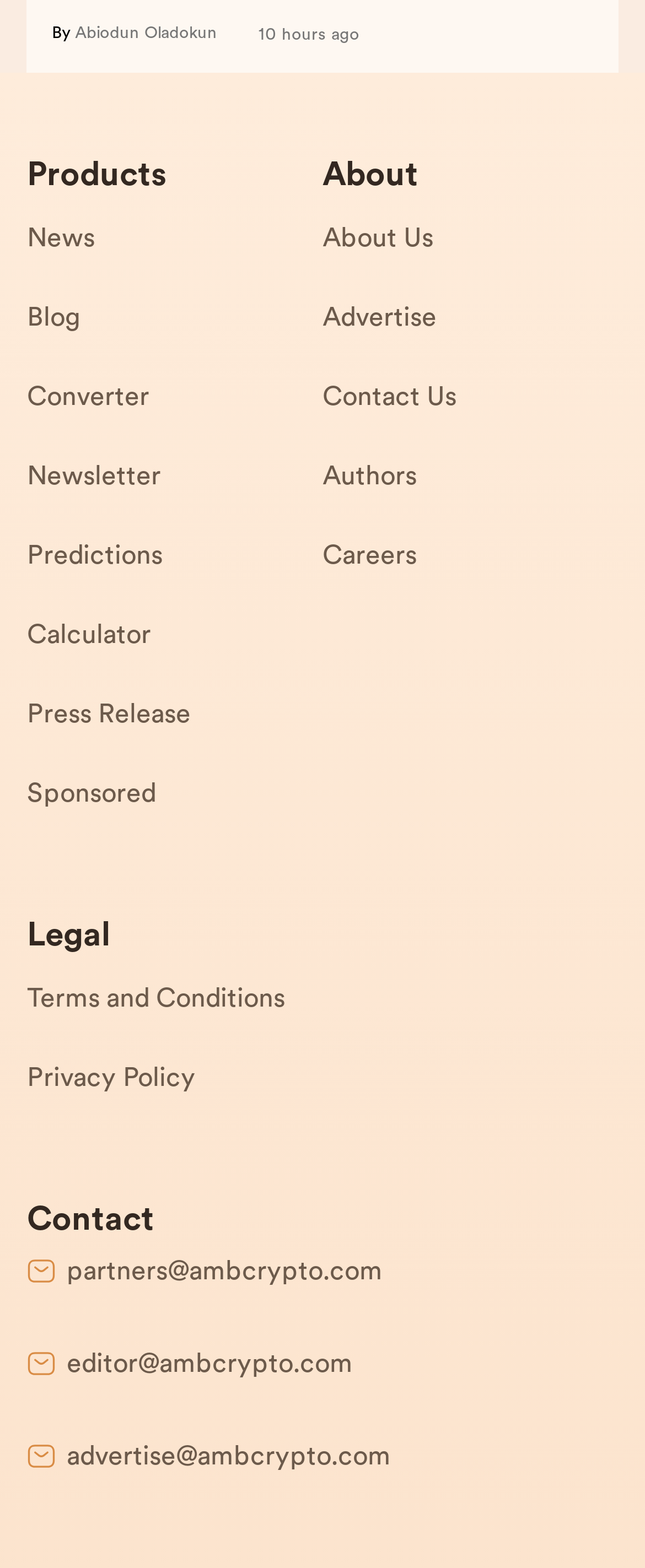What is the time period when the article was posted?
Look at the image and answer the question with a single word or phrase.

10 hours ago